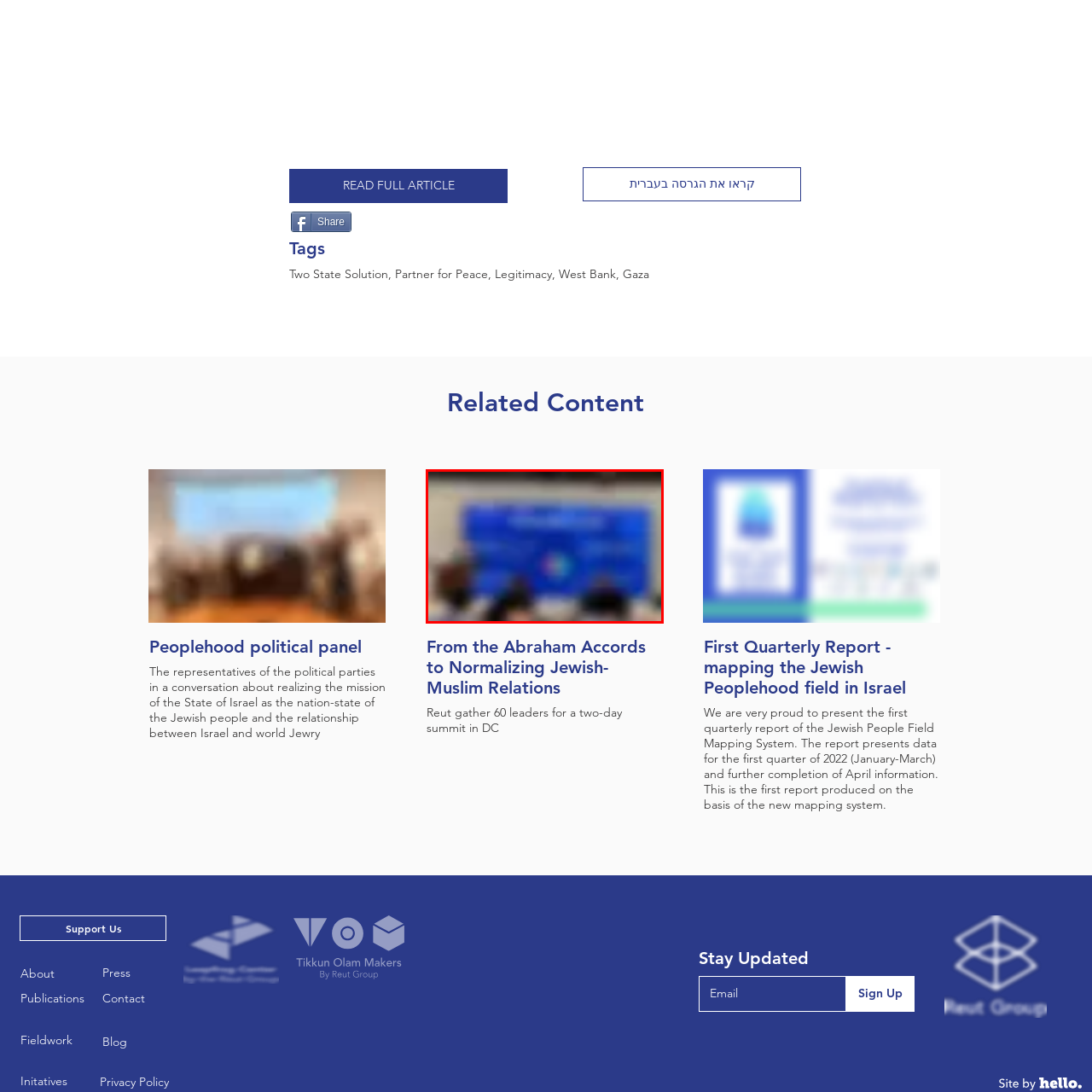What is the likely purpose of the event?
Assess the image contained within the red bounding box and give a detailed answer based on the visual elements present in the image.

The caption suggests that the event is focused on fostering peace and building relationships across cultural divides, specifically between Jewish and Muslim communities. The presence of diverse figures in the foreground and the formal setting conducive to dialogue among leaders also support this inference.